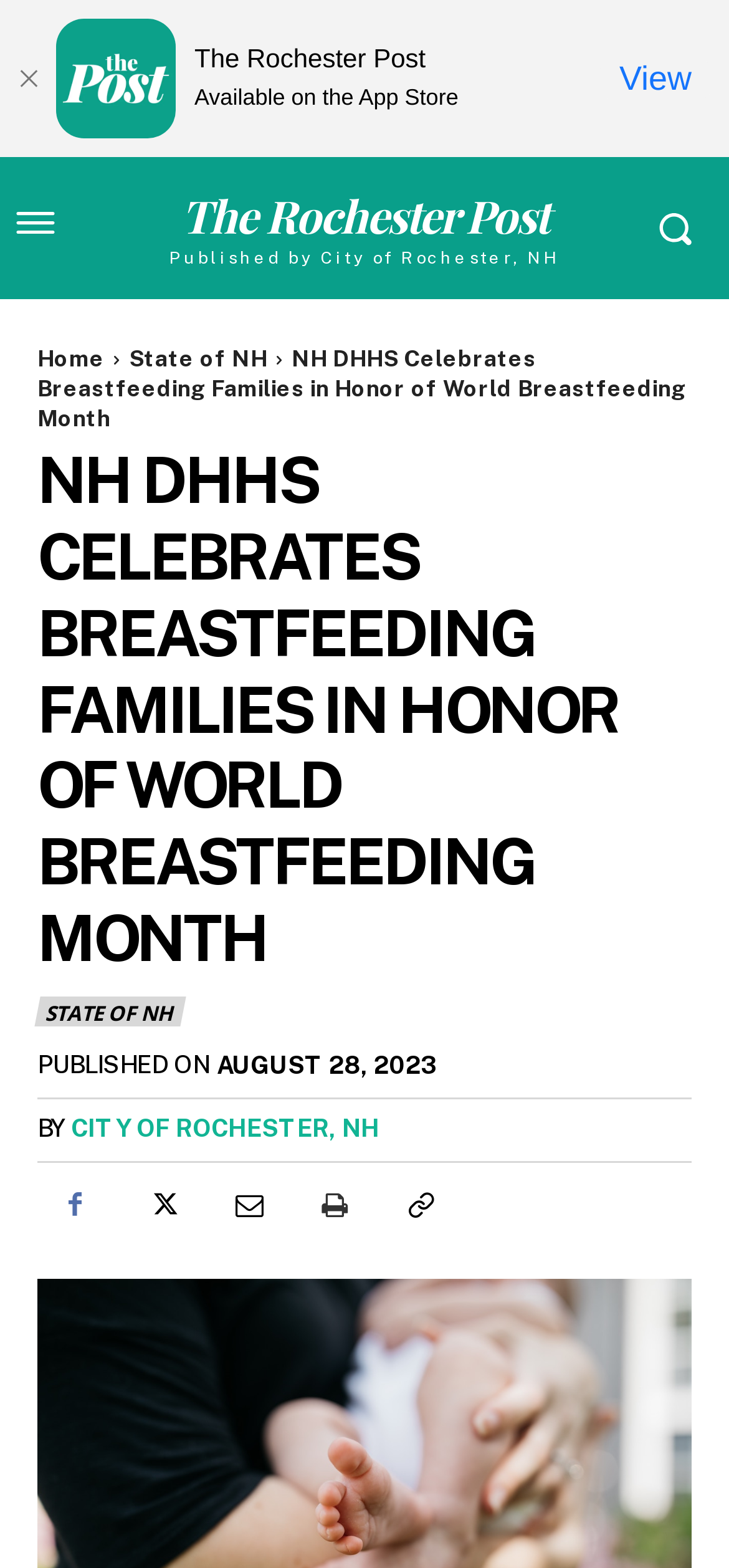Please provide a comprehensive answer to the question below using the information from the image: What is the date of the publication?

I found the date of the publication by looking at the text below the main heading, where it says 'PUBLISHED ON AUGUST 28, 2023'.